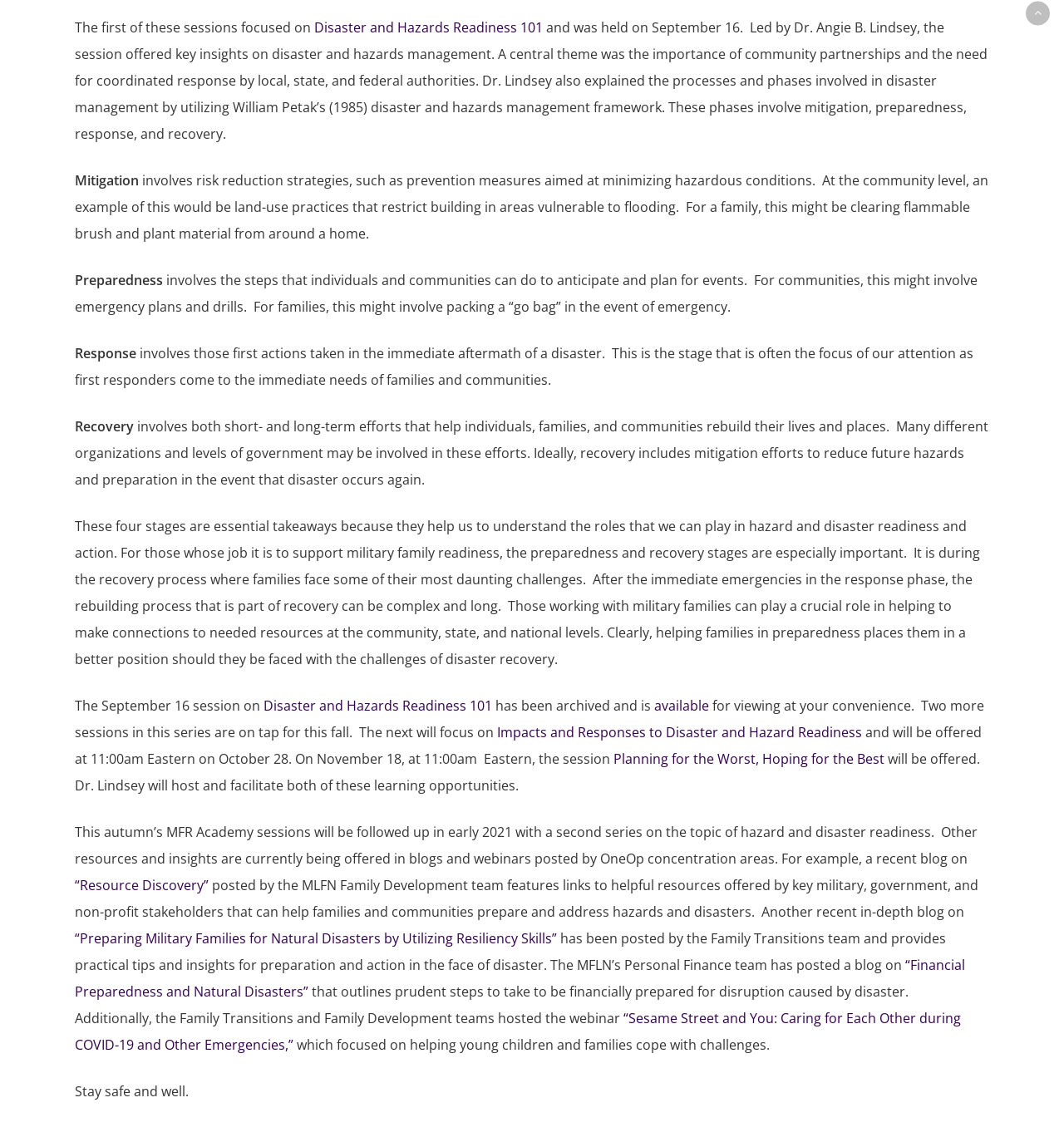Can you specify the bounding box coordinates for the region that should be clicked to fulfill this instruction: "View 'Impacts and Responses to Disaster and Hazard Readiness'".

[0.467, 0.636, 0.81, 0.652]